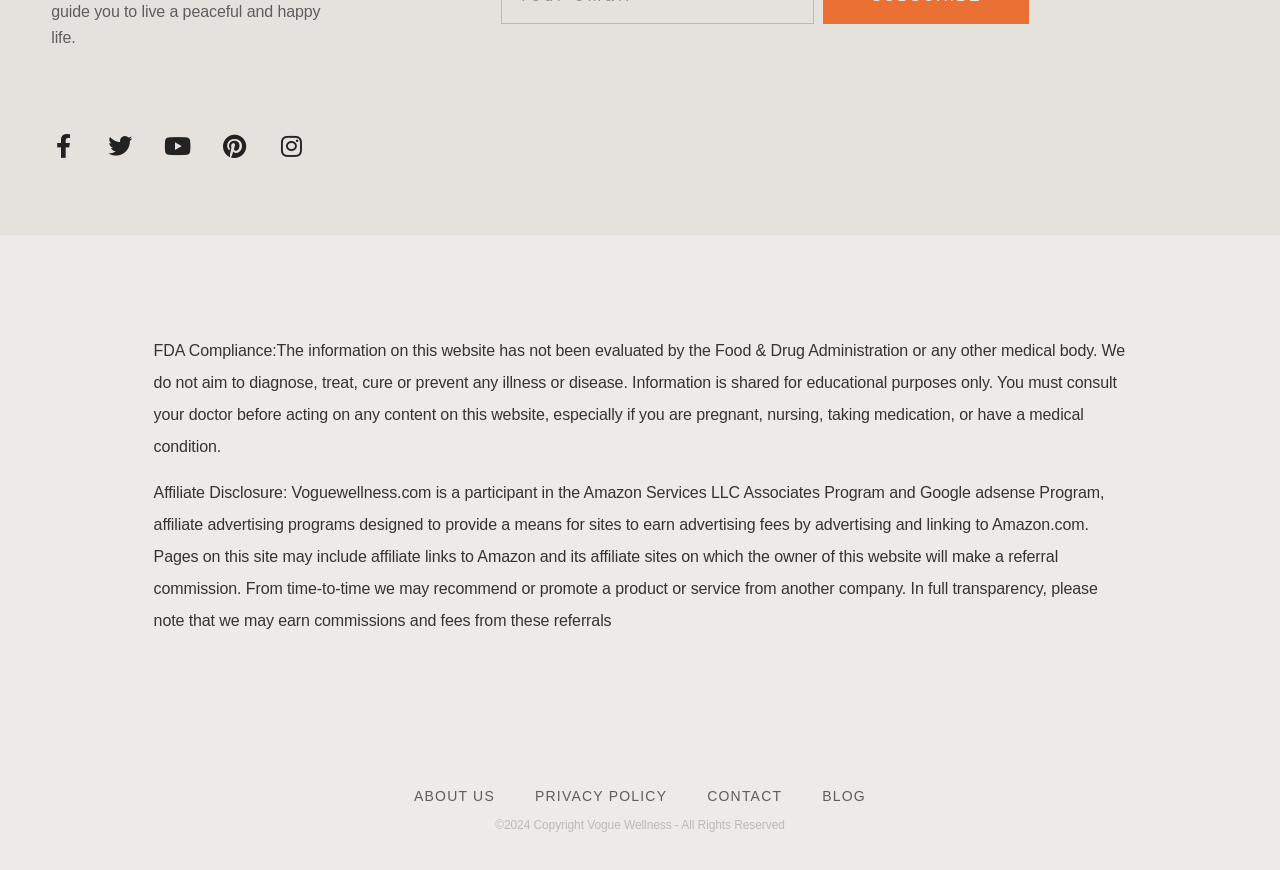Locate the bounding box coordinates of the area where you should click to accomplish the instruction: "Visit the about us page".

[0.308, 0.9, 0.402, 0.932]